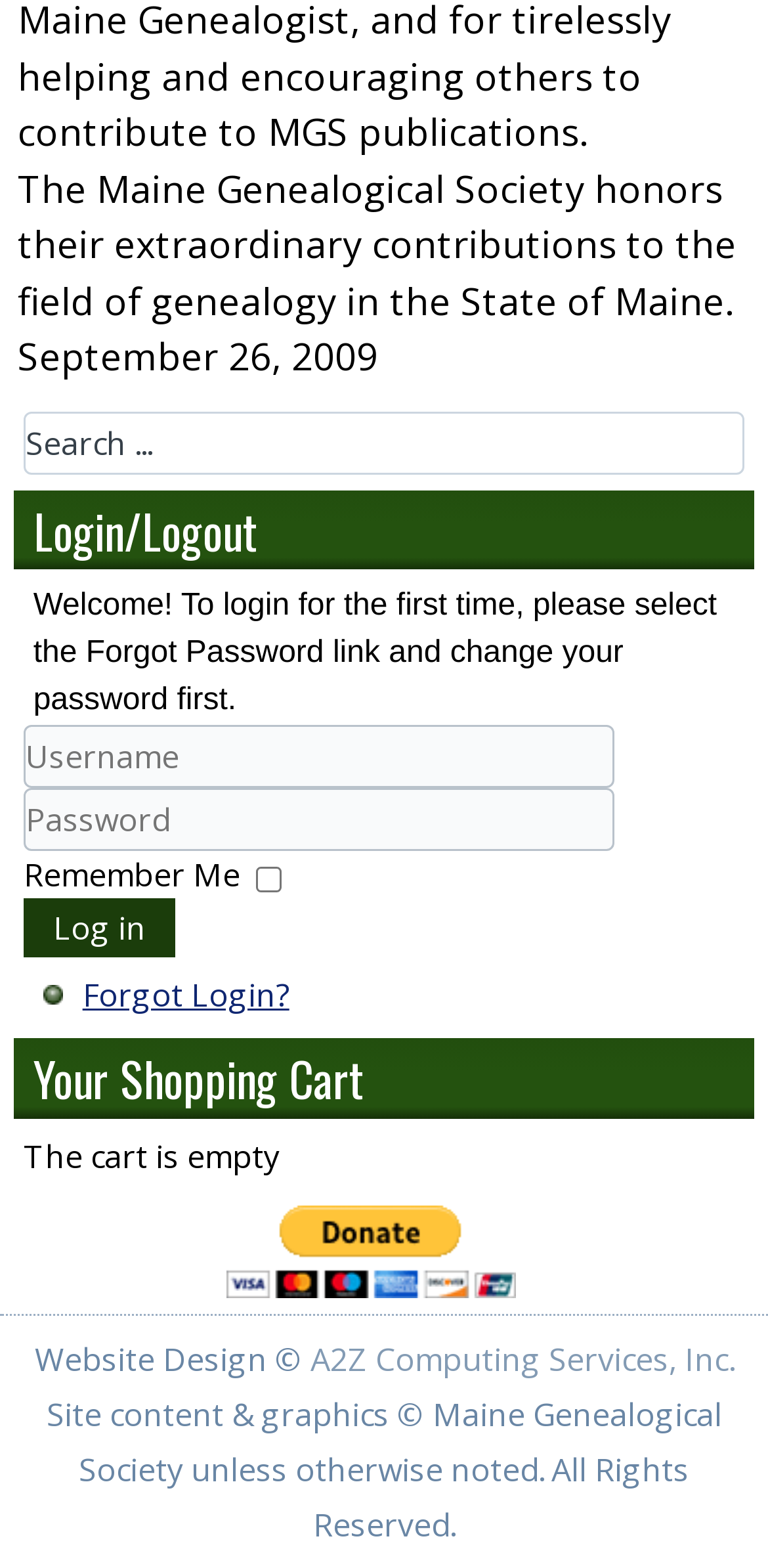Using the provided element description, identify the bounding box coordinates as (top-left x, top-left y, bottom-right x, bottom-right y). Ensure all values are between 0 and 1. Description: parent_node: Remember Me name="remember" value="yes"

[0.333, 0.552, 0.366, 0.569]